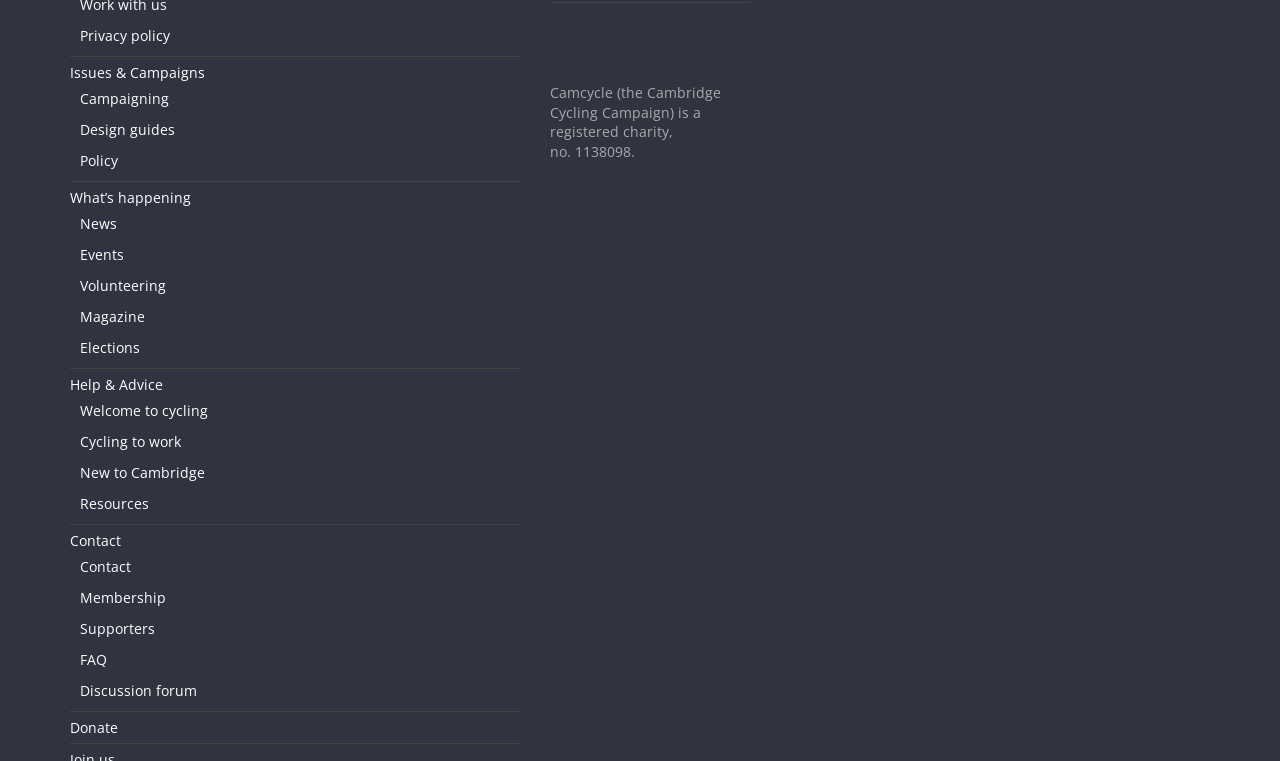How many links are in the top section?
Please answer the question with a detailed and comprehensive explanation.

I counted the number of links in the top section of the webpage, starting from 'Privacy policy' to 'FAQ', and found 20 links.